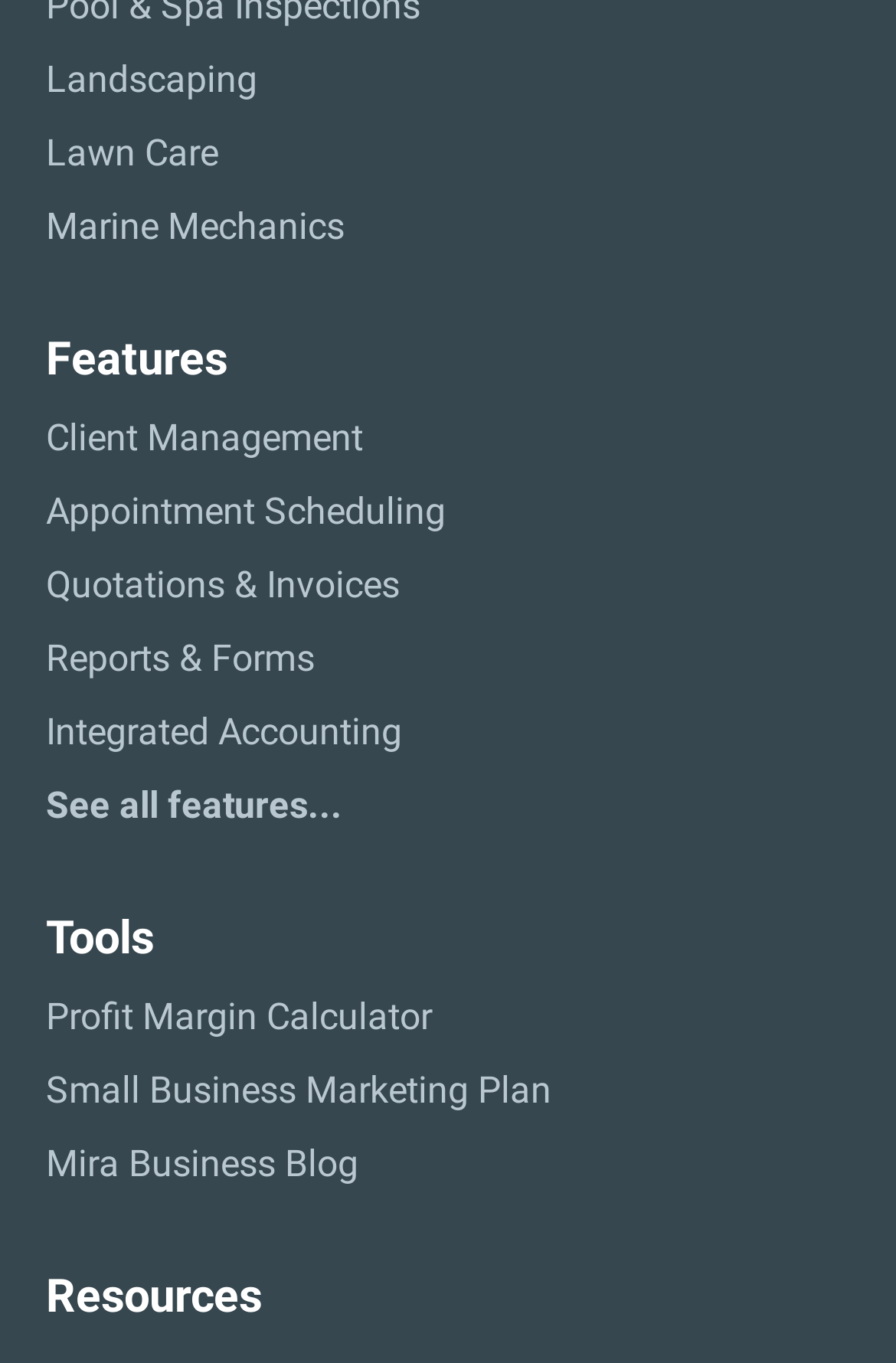Please determine the bounding box coordinates of the area that needs to be clicked to complete this task: 'View Client Management features'. The coordinates must be four float numbers between 0 and 1, formatted as [left, top, right, bottom].

[0.051, 0.302, 0.949, 0.343]